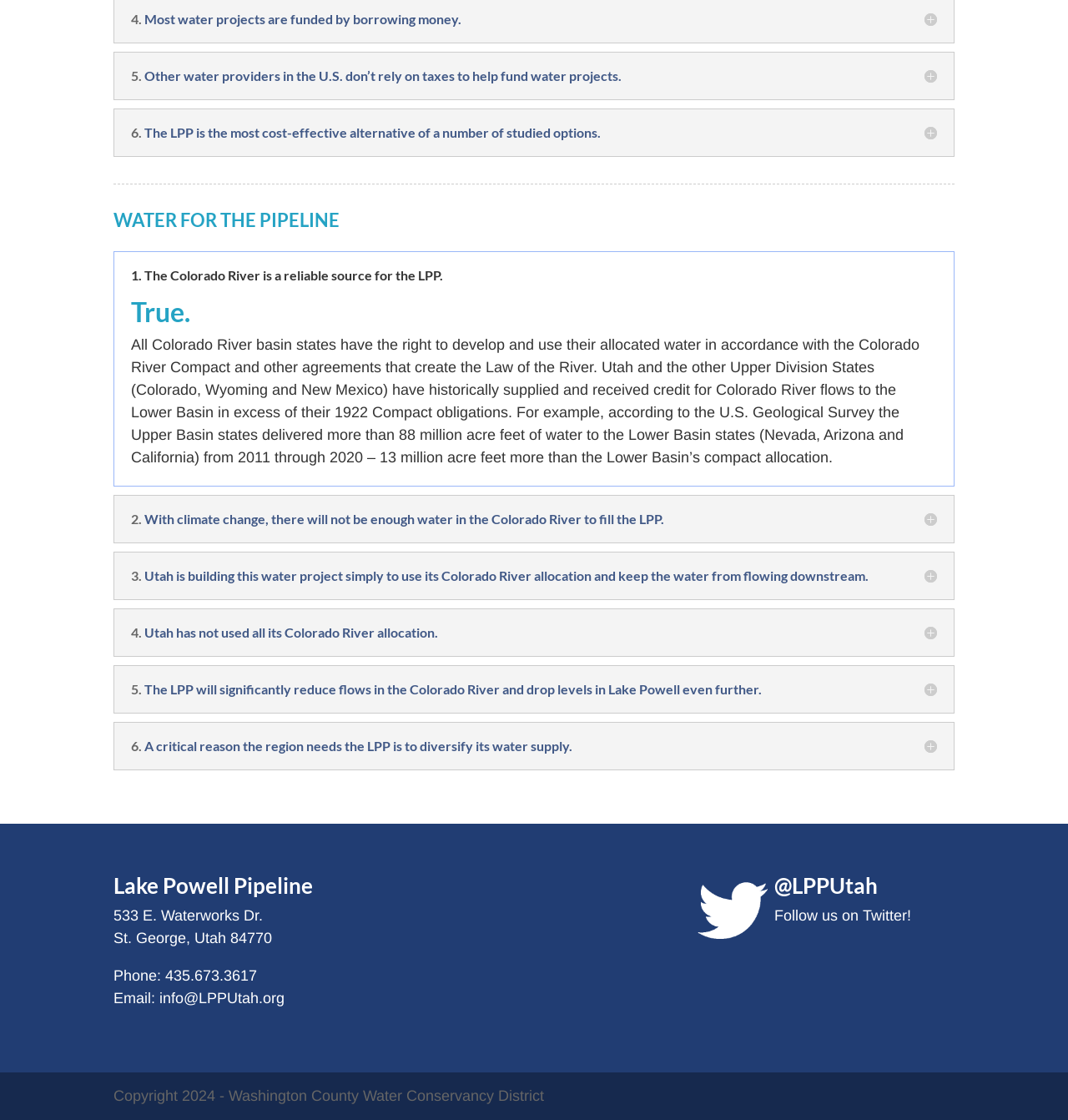Please provide a comprehensive answer to the question based on the screenshot: What is the name of the water project mentioned on the webpage?

The webpage mentions 'Lake Powell Pipeline' as the name of the water project, which is evident from the heading 'Lake Powell Pipeline' and other related headings and text on the webpage.